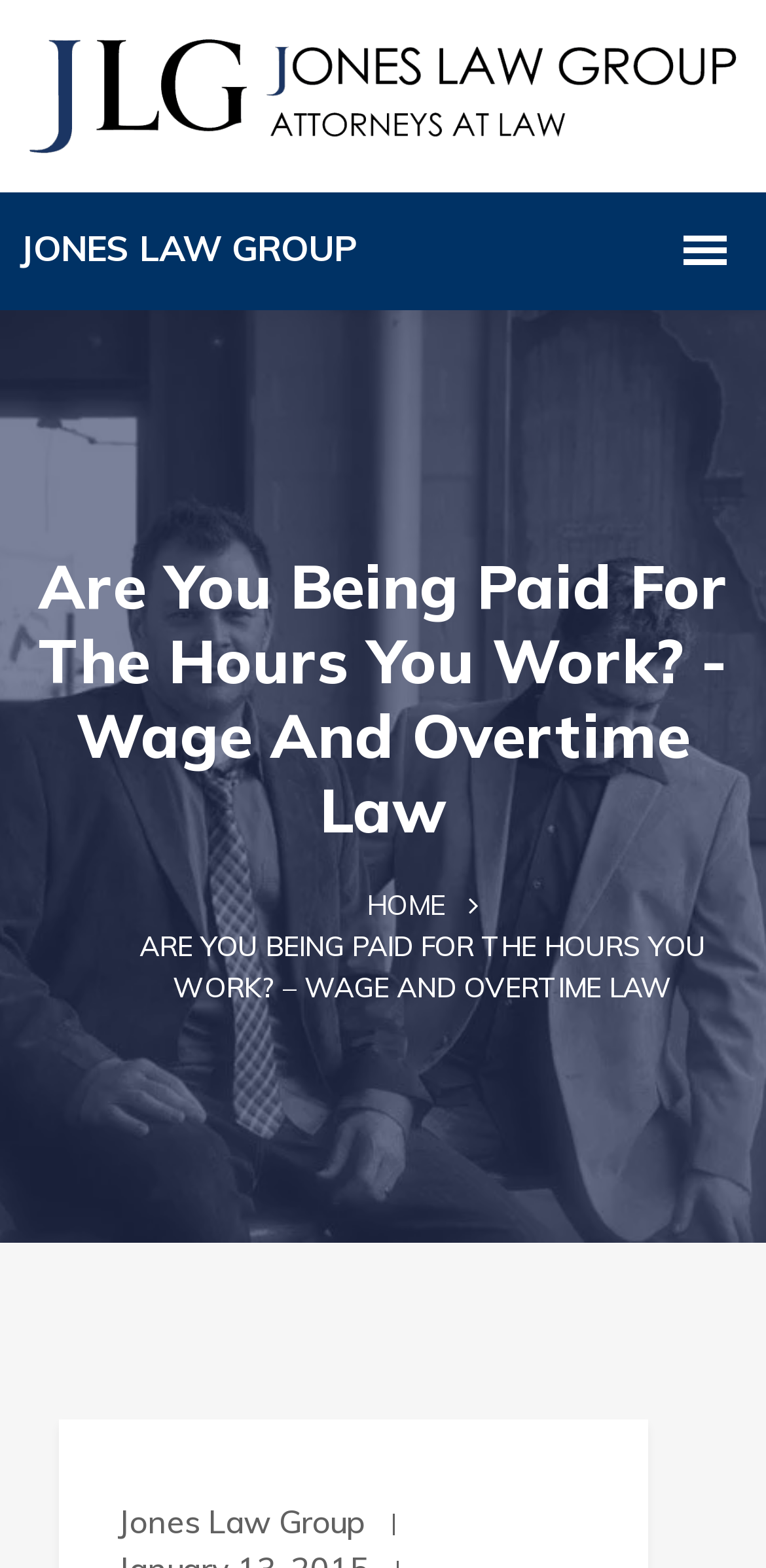Refer to the screenshot and answer the following question in detail:
What is the main topic of the webpage?

The main topic of the webpage can be inferred from the heading 'Are You Being Paid For The Hours You Work? - Wage And Overtime Law' and the content of the webpage, which suggests that it is related to wage and overtime law.